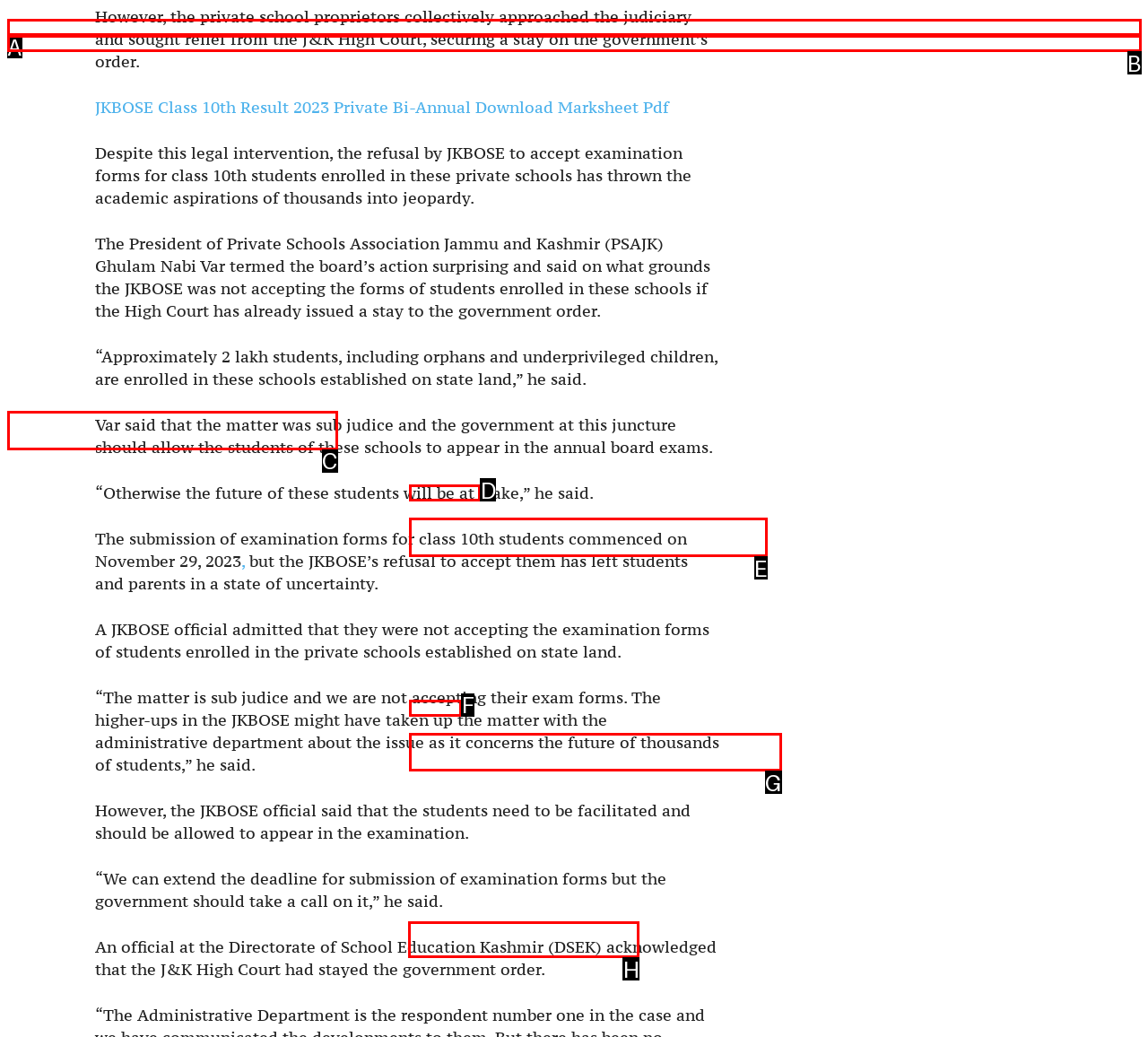Find the option that best fits the description: Latest News. Answer with the letter of the option.

D